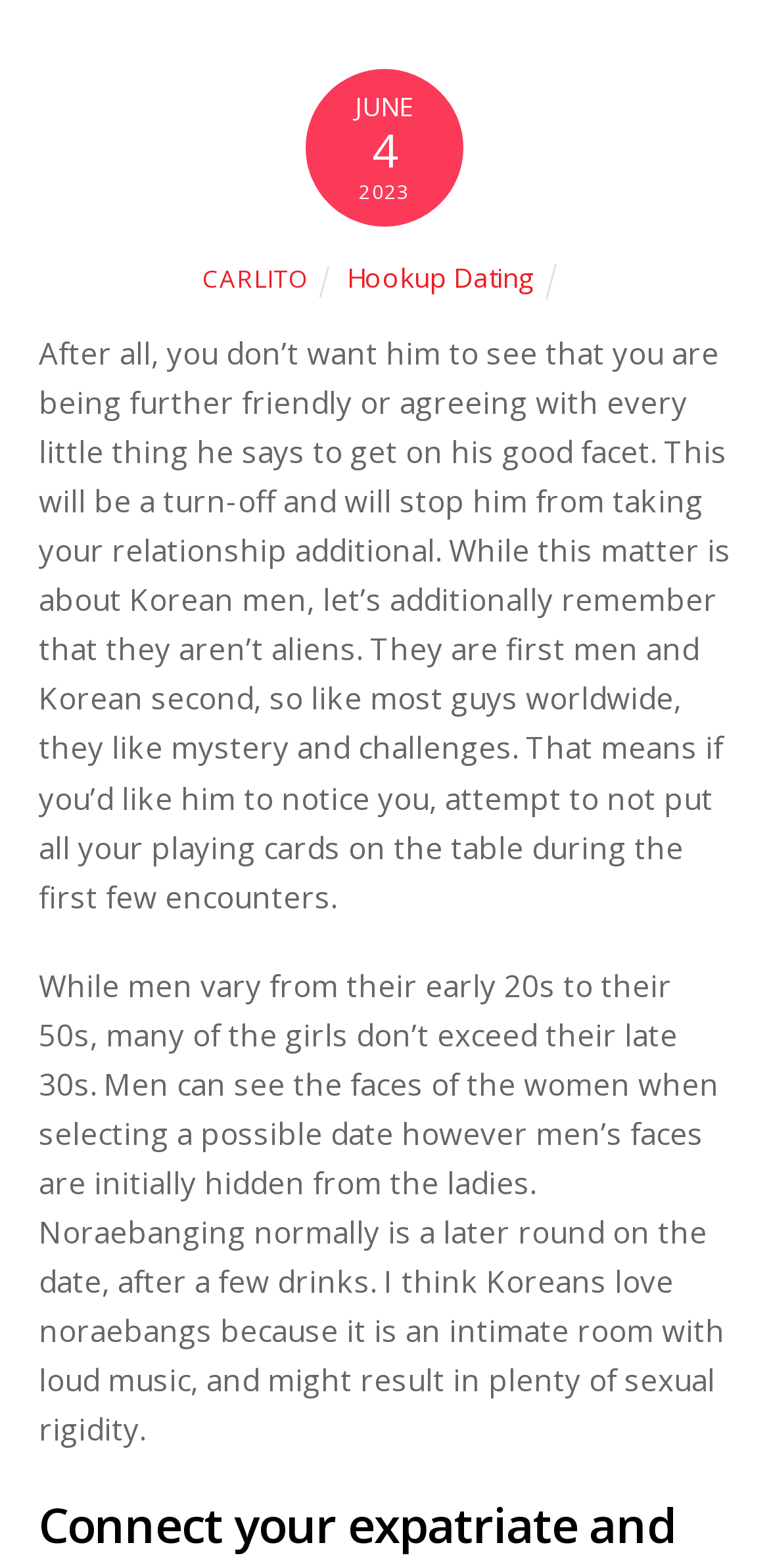Given the description "Carlito", provide the bounding box coordinates of the corresponding UI element.

[0.263, 0.168, 0.403, 0.189]